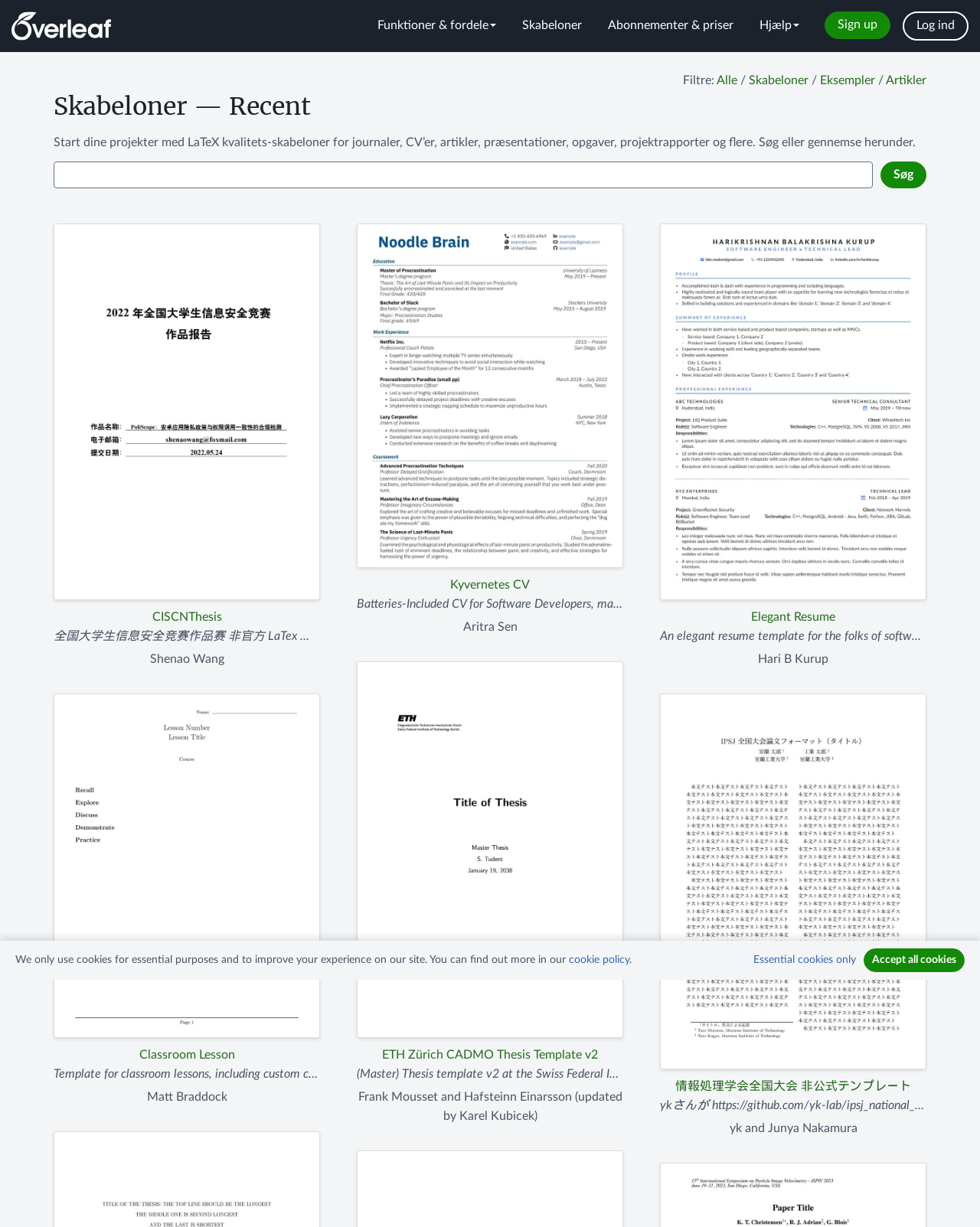Please provide the bounding box coordinates for the UI element as described: "Abonnementer & priser". The coordinates must be four floats between 0 and 1, represented as [left, top, right, bottom].

[0.607, 0.009, 0.762, 0.033]